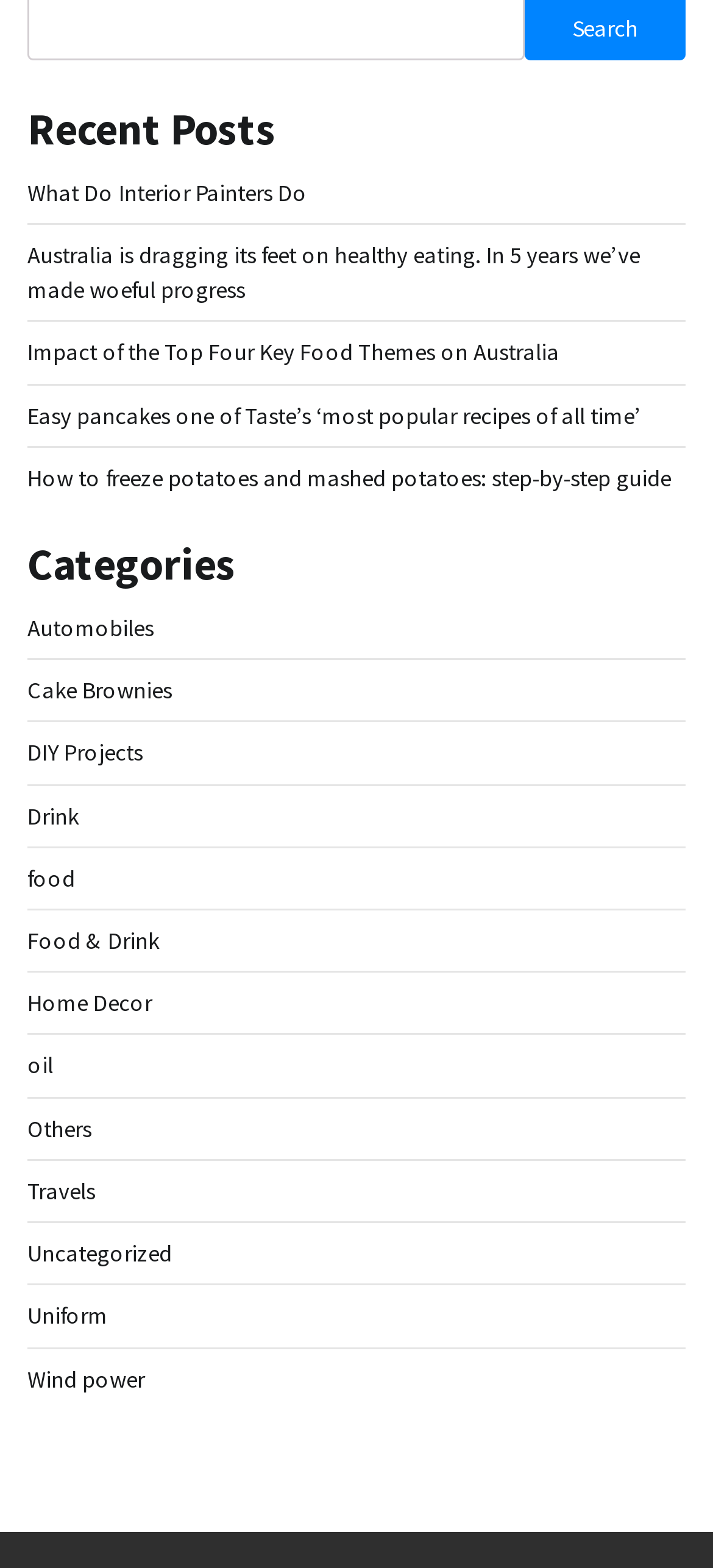Determine the bounding box coordinates for the area that needs to be clicked to fulfill this task: "explore the category of food". The coordinates must be given as four float numbers between 0 and 1, i.e., [left, top, right, bottom].

[0.038, 0.55, 0.105, 0.569]